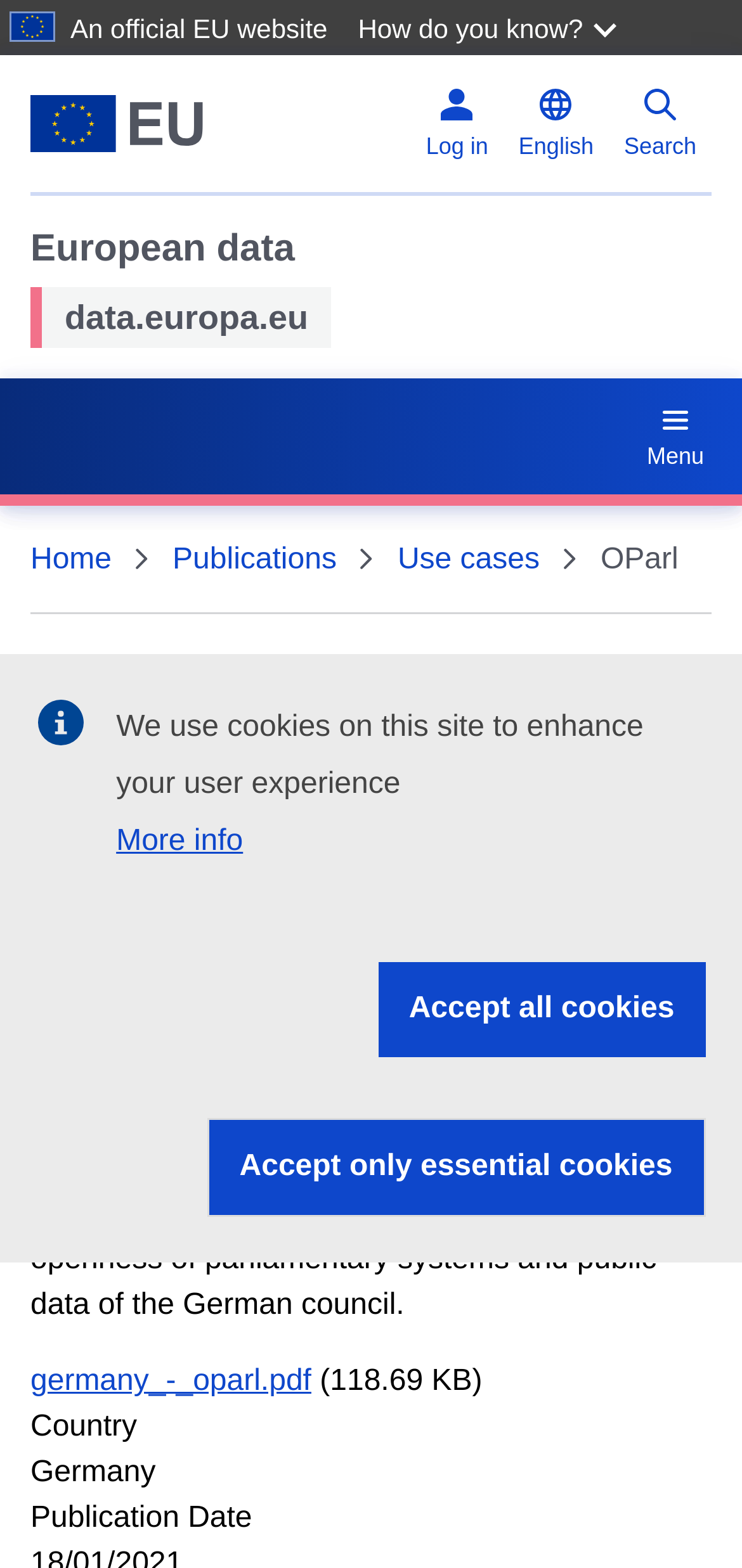What is the country associated with the OParl project?
Answer with a single word or short phrase according to what you see in the image.

Germany